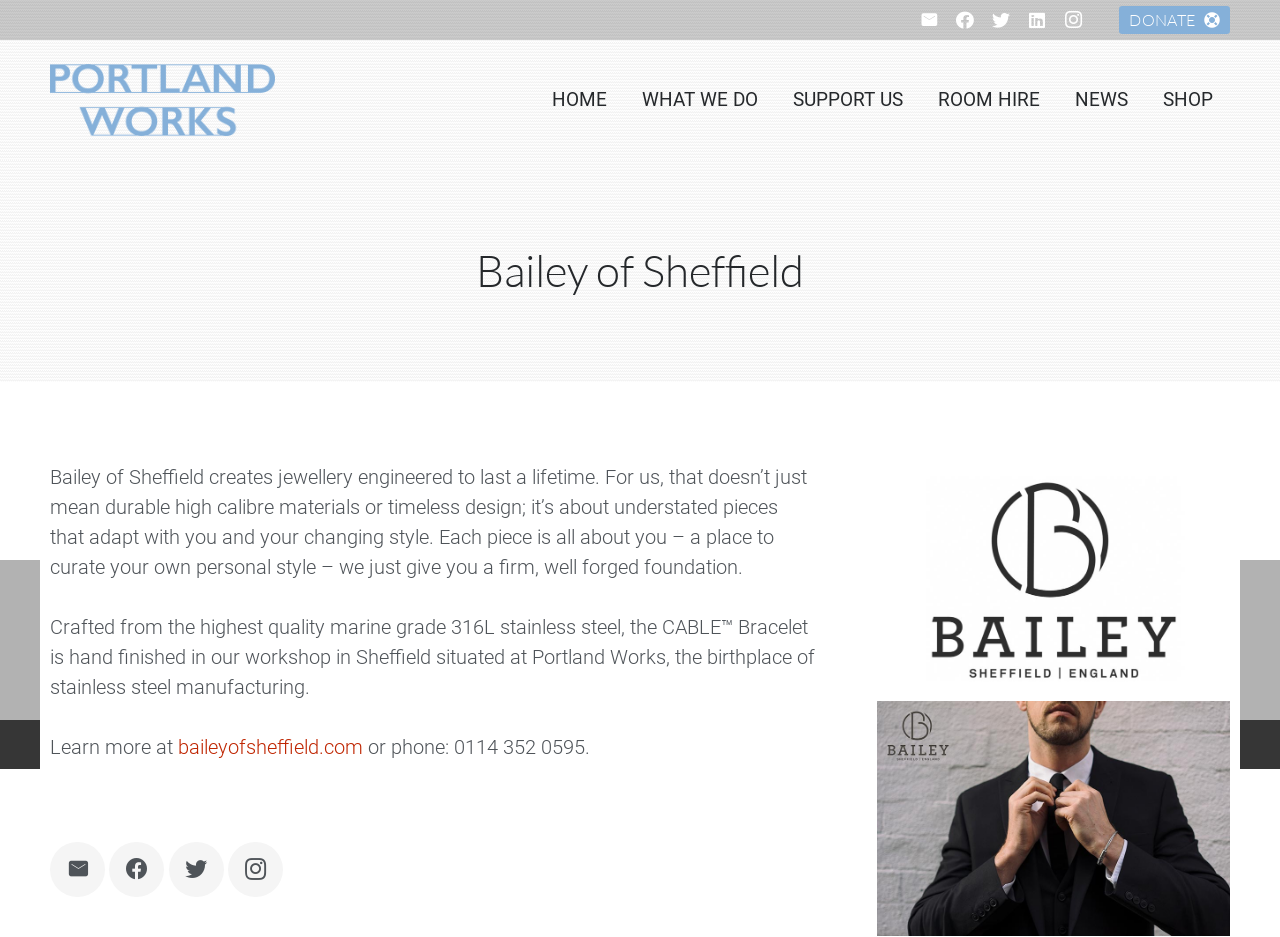Find the bounding box coordinates of the area to click in order to follow the instruction: "Learn more about the CABLE Bracelet".

[0.139, 0.784, 0.284, 0.81]